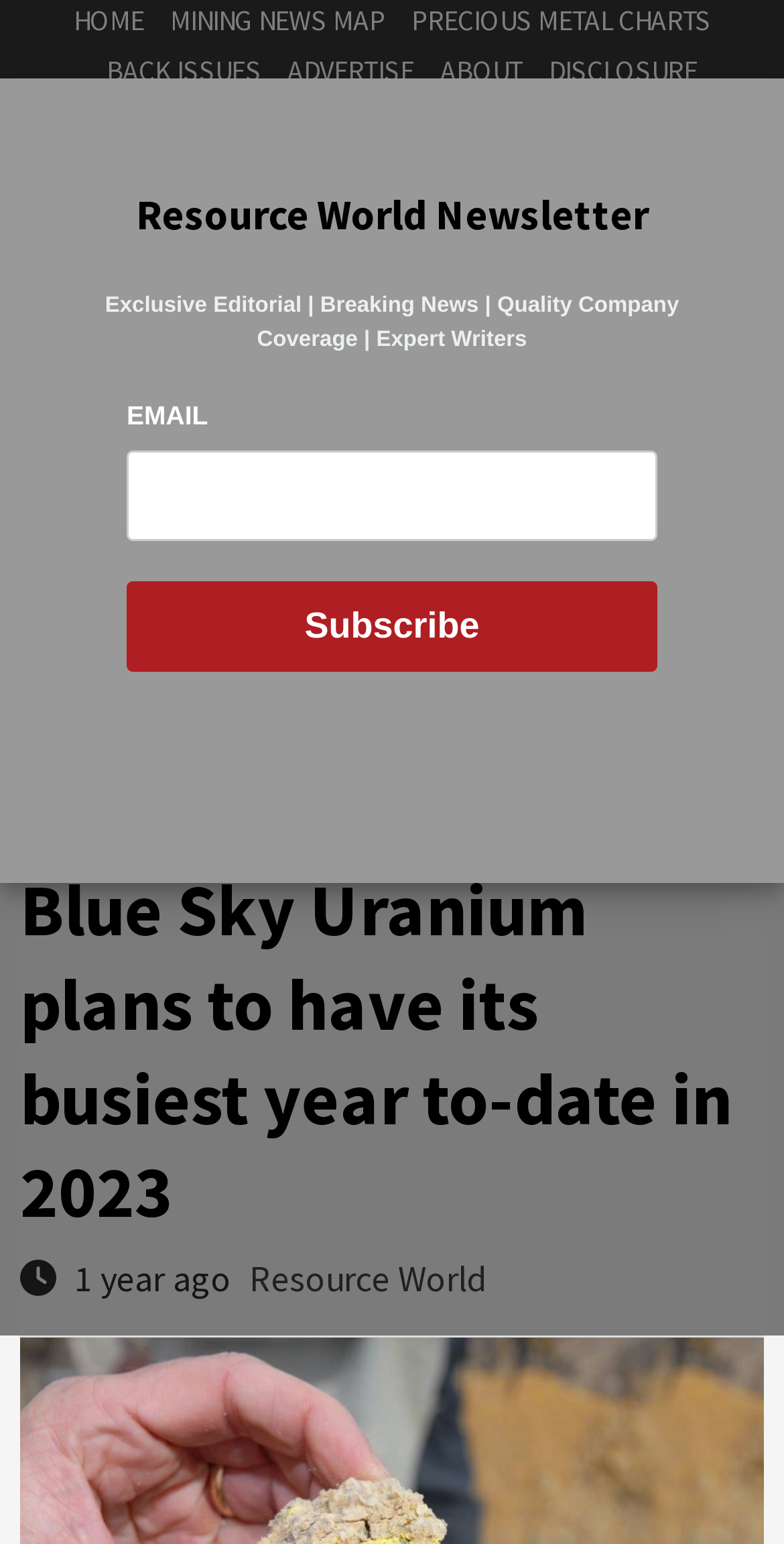Extract the bounding box coordinates for the HTML element that matches this description: "Corporate Profiles". The coordinates should be four float numbers between 0 and 1, i.e., [left, top, right, bottom].

[0.382, 0.492, 0.685, 0.516]